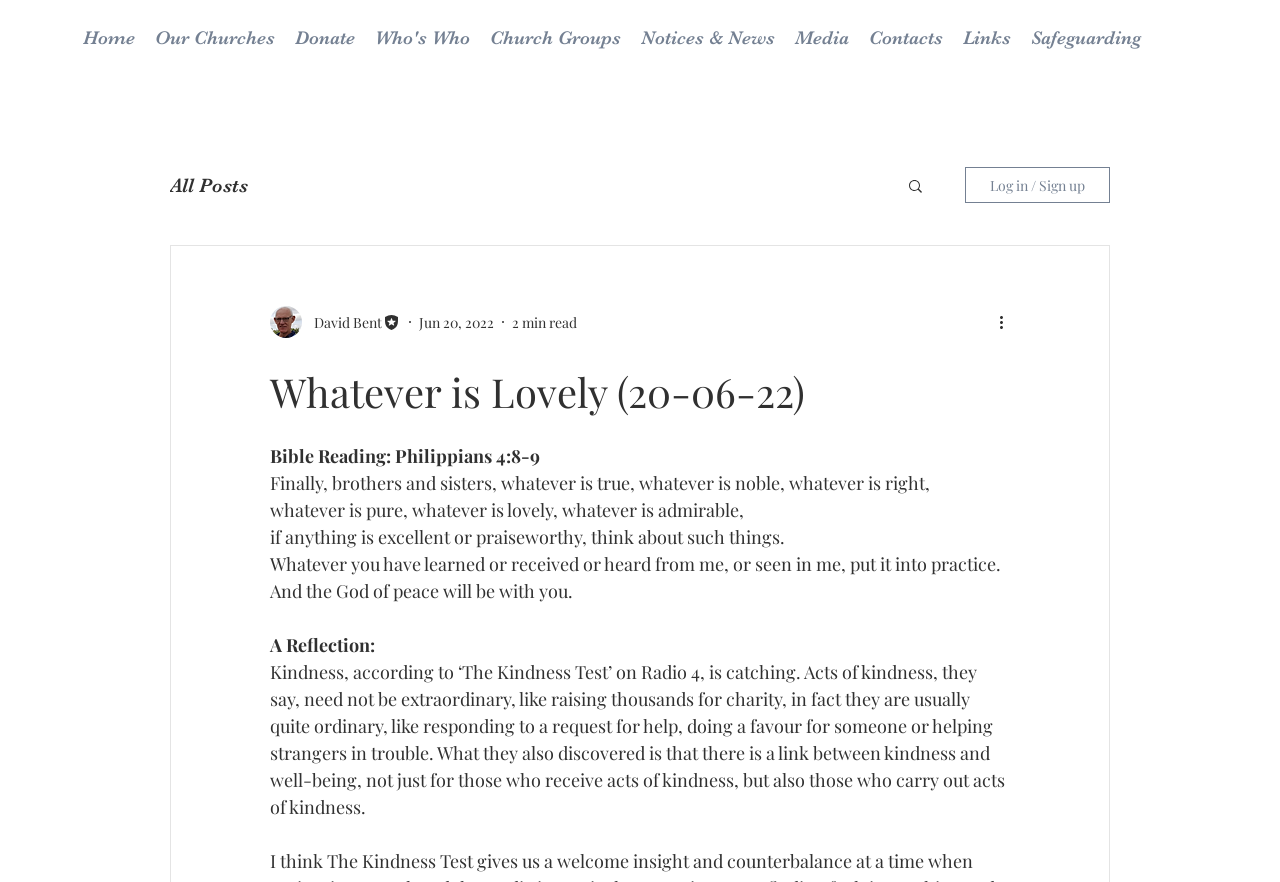Determine the bounding box coordinates of the UI element that matches the following description: "Buy Issue »". The coordinates should be four float numbers between 0 and 1 in the format [left, top, right, bottom].

None